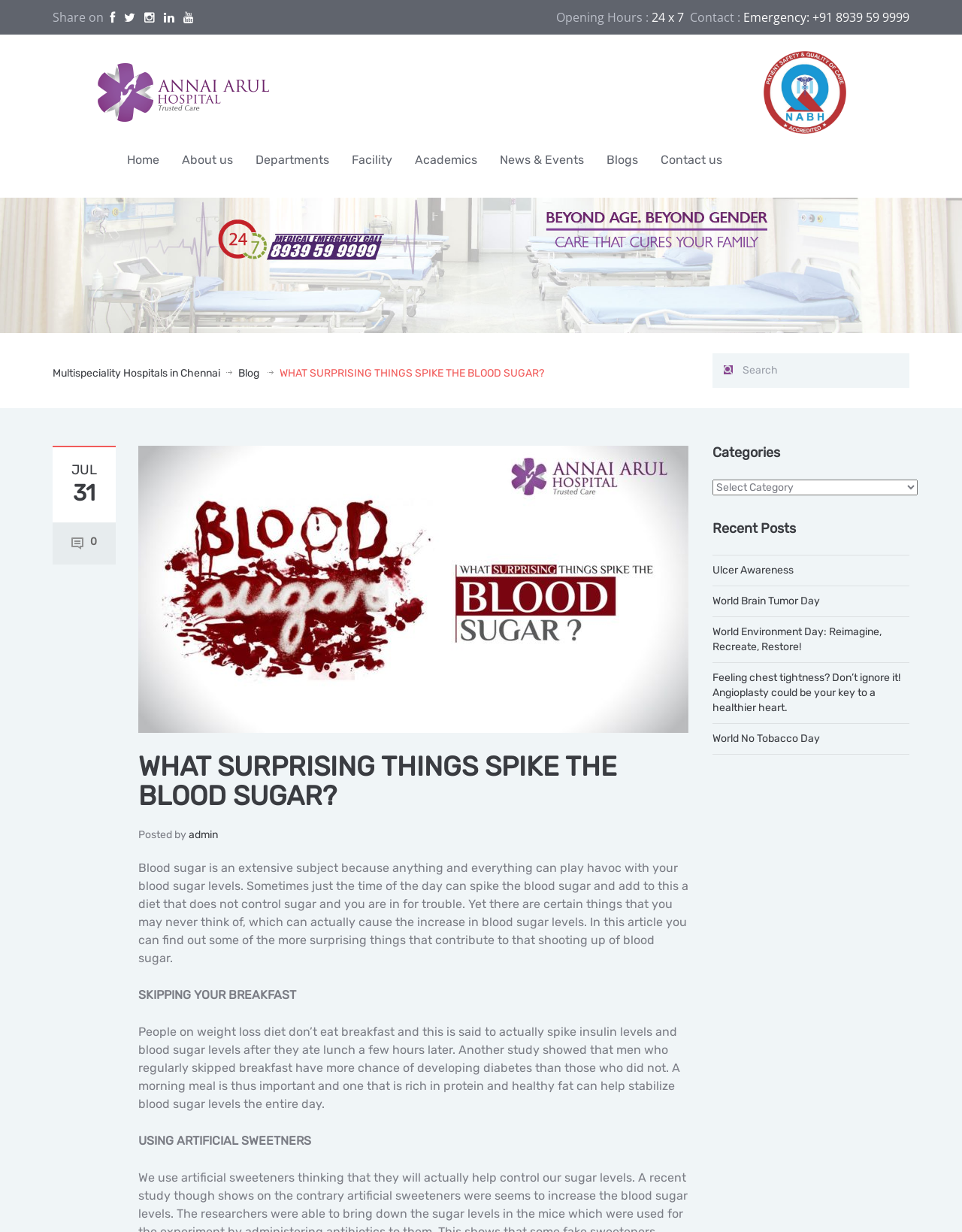Answer succinctly with a single word or phrase:
What is the topic of the current blog post?

Surprising things that spike blood sugar